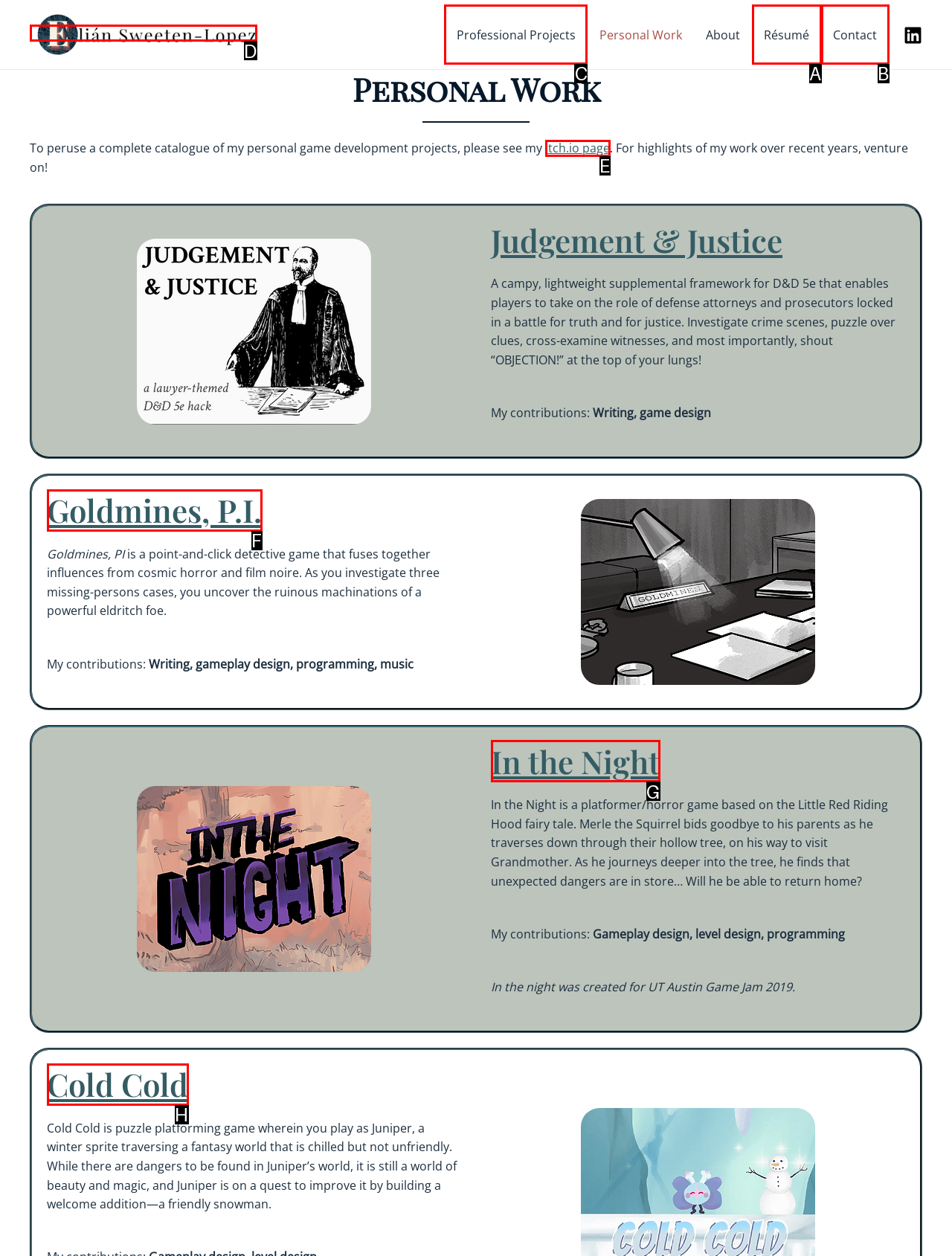Point out the correct UI element to click to carry out this instruction: Click on Professional Projects
Answer with the letter of the chosen option from the provided choices directly.

C